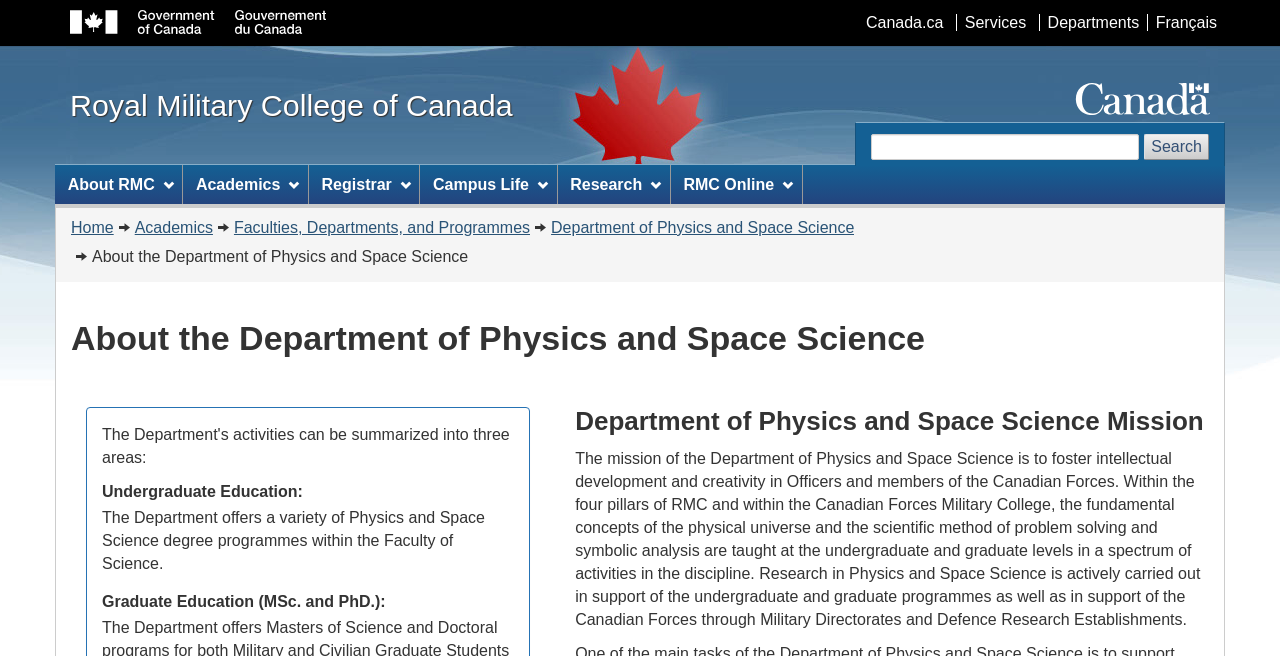Determine the main headline from the webpage and extract its text.

About the Department of Physics and Space Science